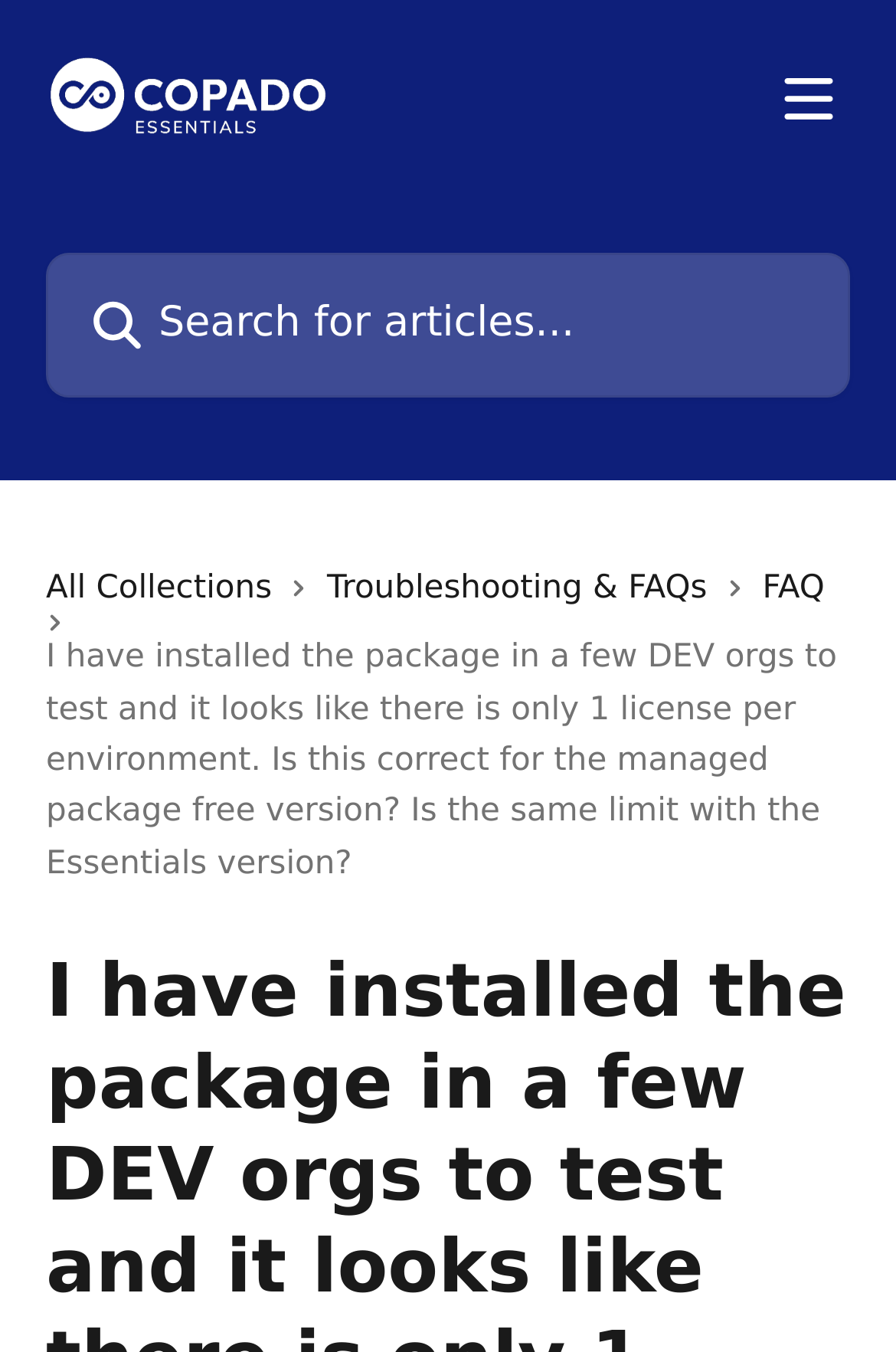Respond to the question with just a single word or phrase: 
Is the search box required?

No